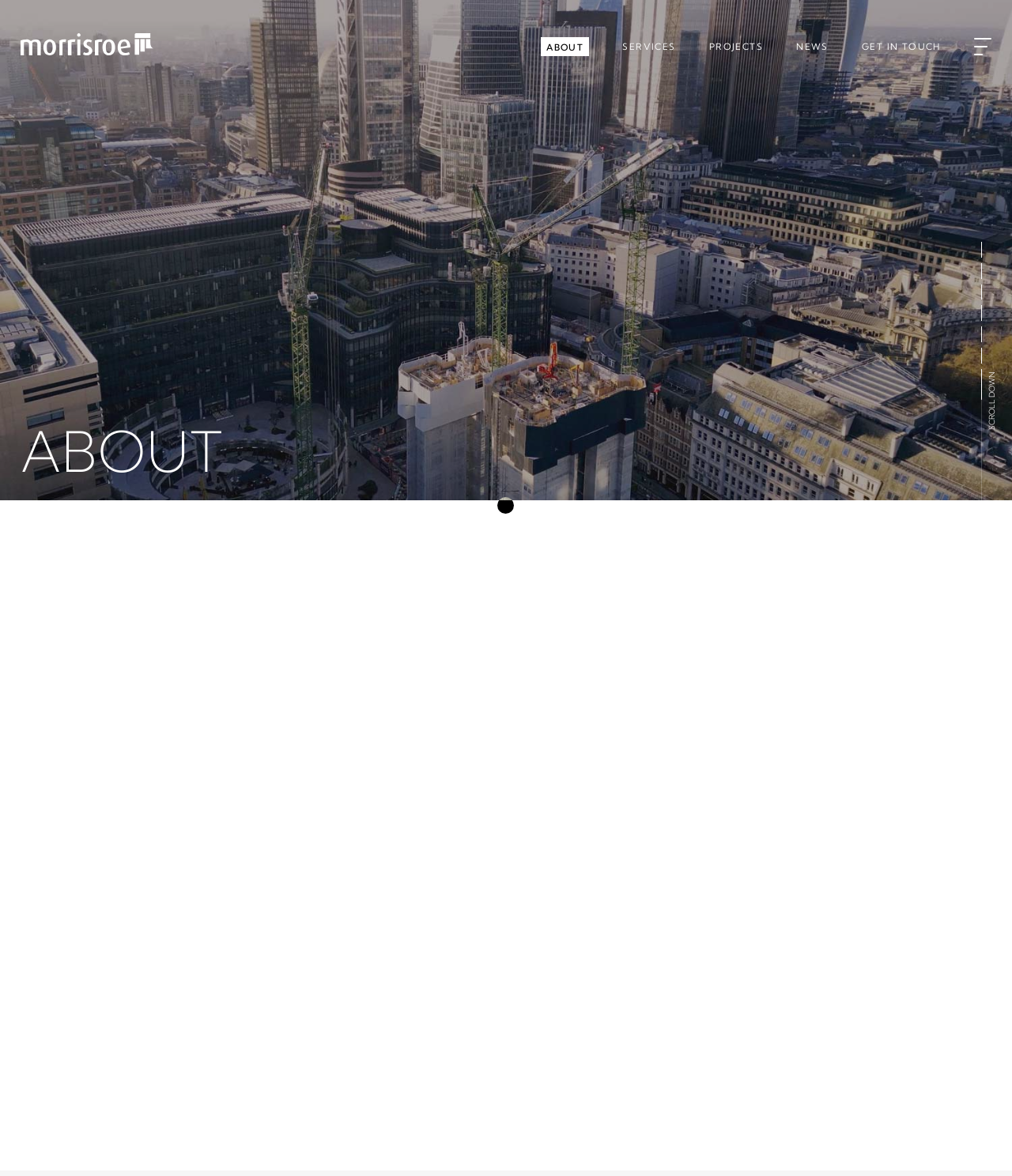Determine the bounding box coordinates of the section to be clicked to follow the instruction: "click home". The coordinates should be given as four float numbers between 0 and 1, formatted as [left, top, right, bottom].

[0.02, 0.028, 0.152, 0.051]